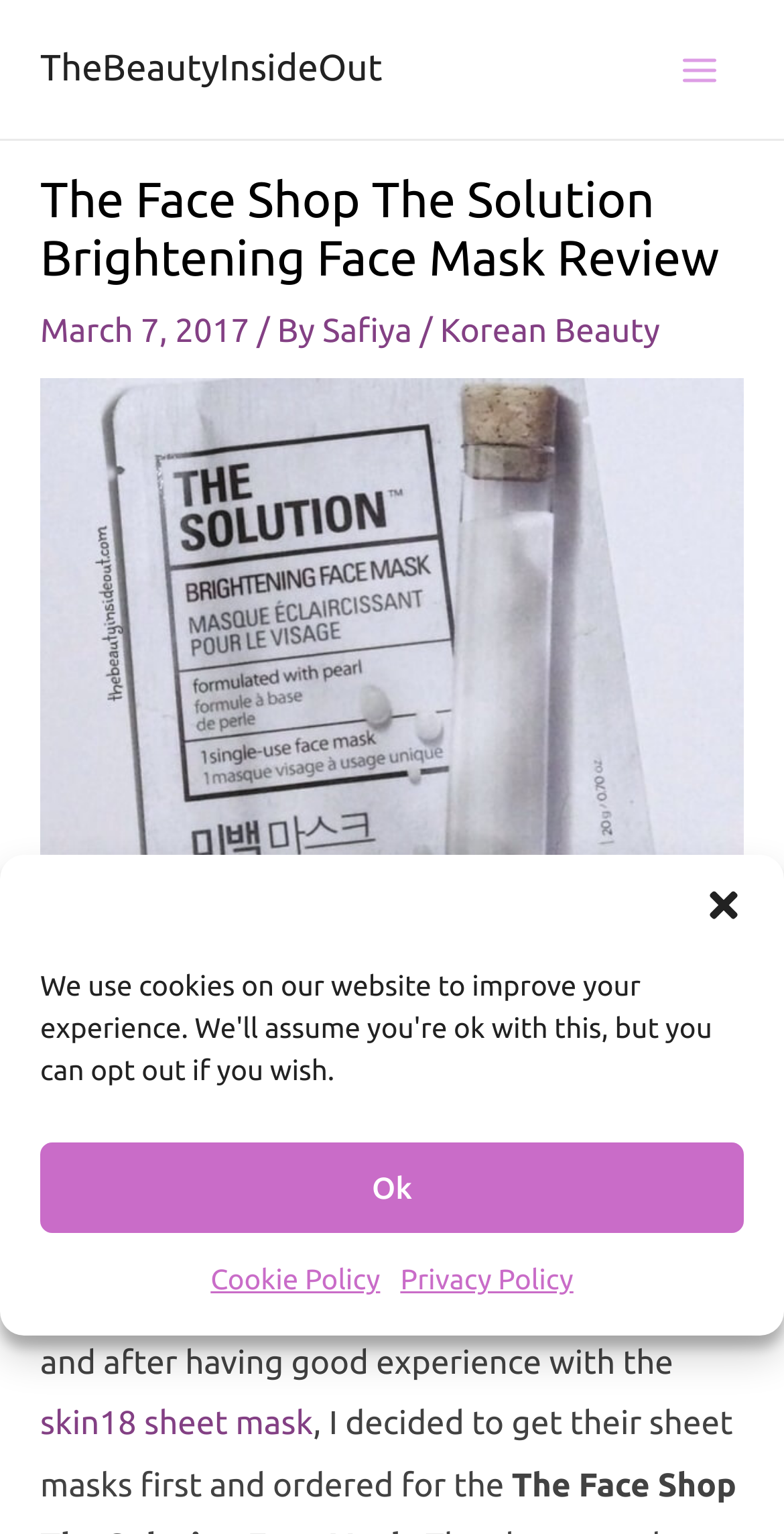Can you specify the bounding box coordinates of the area that needs to be clicked to fulfill the following instruction: "learn more about skin18 sheet mask"?

[0.051, 0.917, 0.399, 0.94]